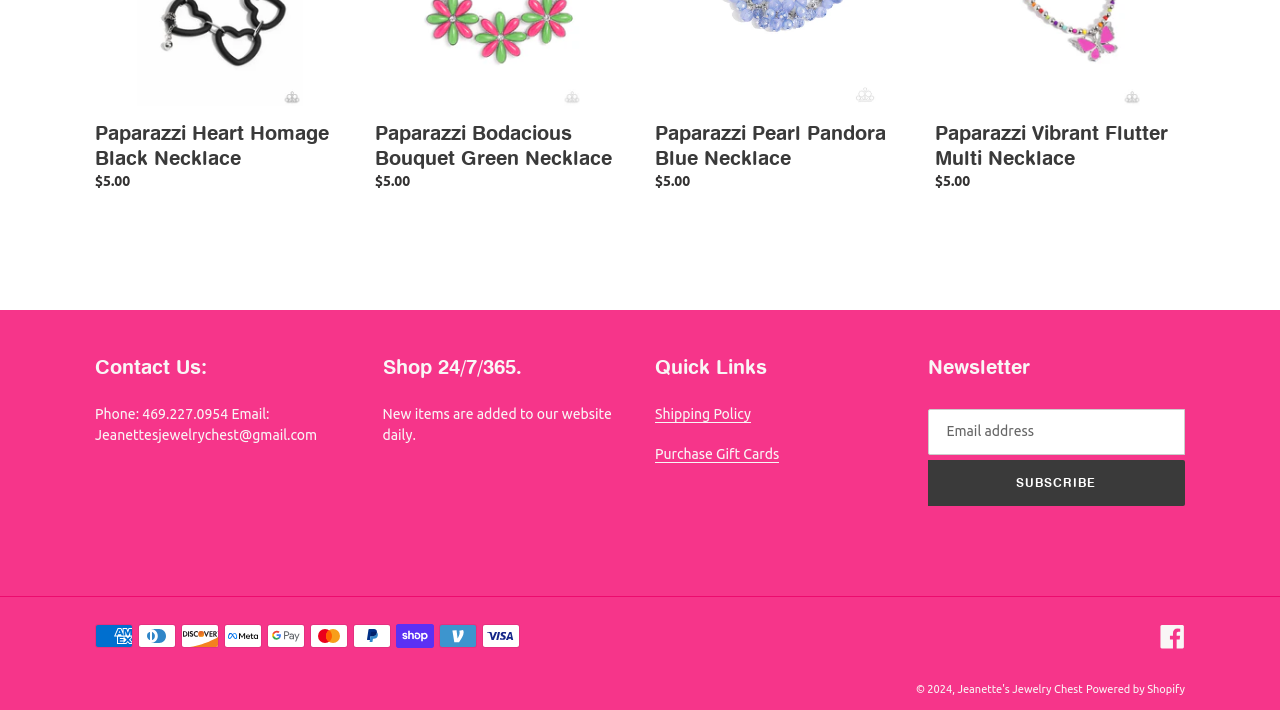How many payment methods are accepted?
Refer to the image and provide a one-word or short phrase answer.

10